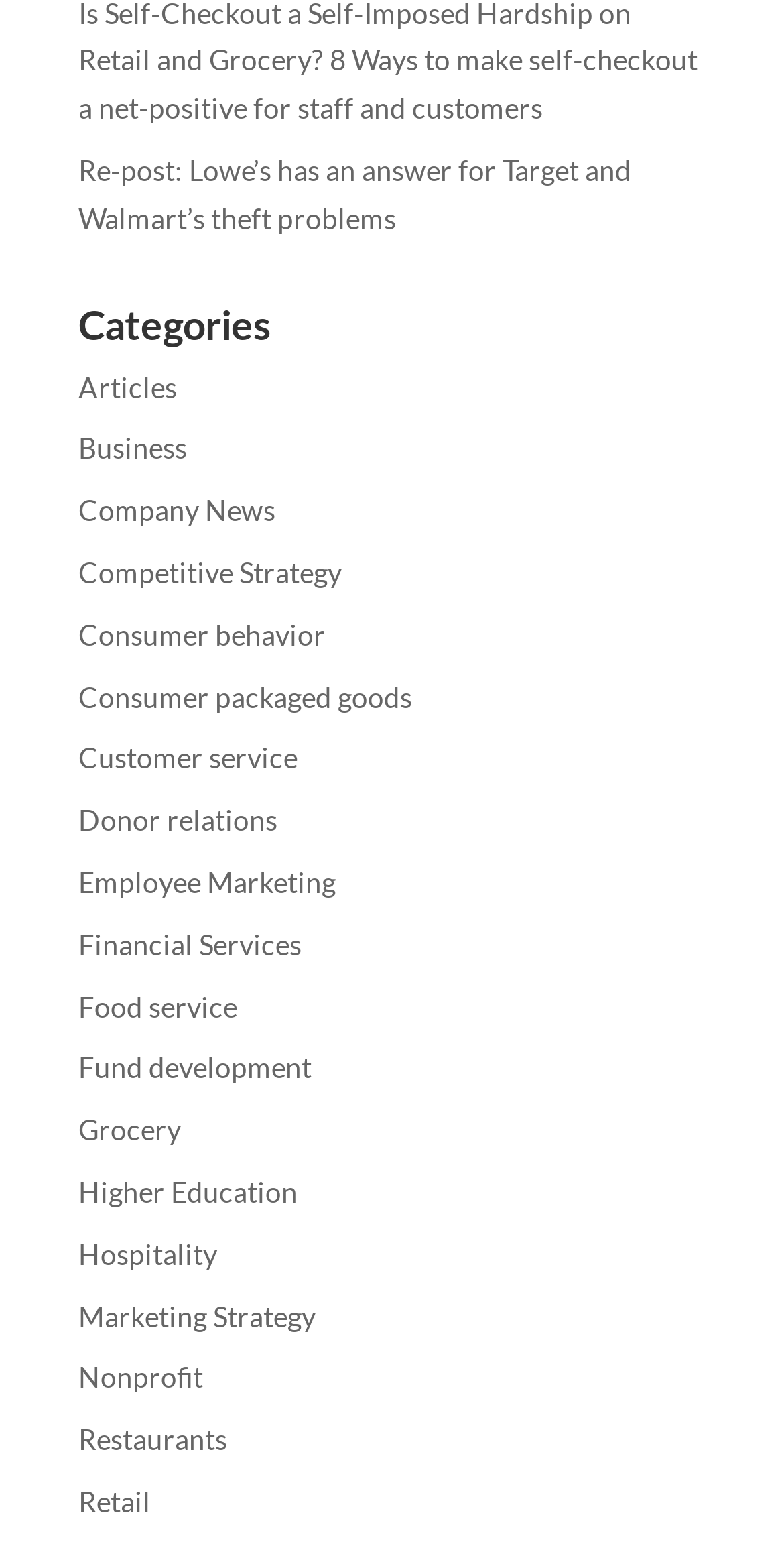Using floating point numbers between 0 and 1, provide the bounding box coordinates in the format (top-left x, top-left y, bottom-right x, bottom-right y). Locate the UI element described here: Retail

[0.1, 0.955, 0.192, 0.977]